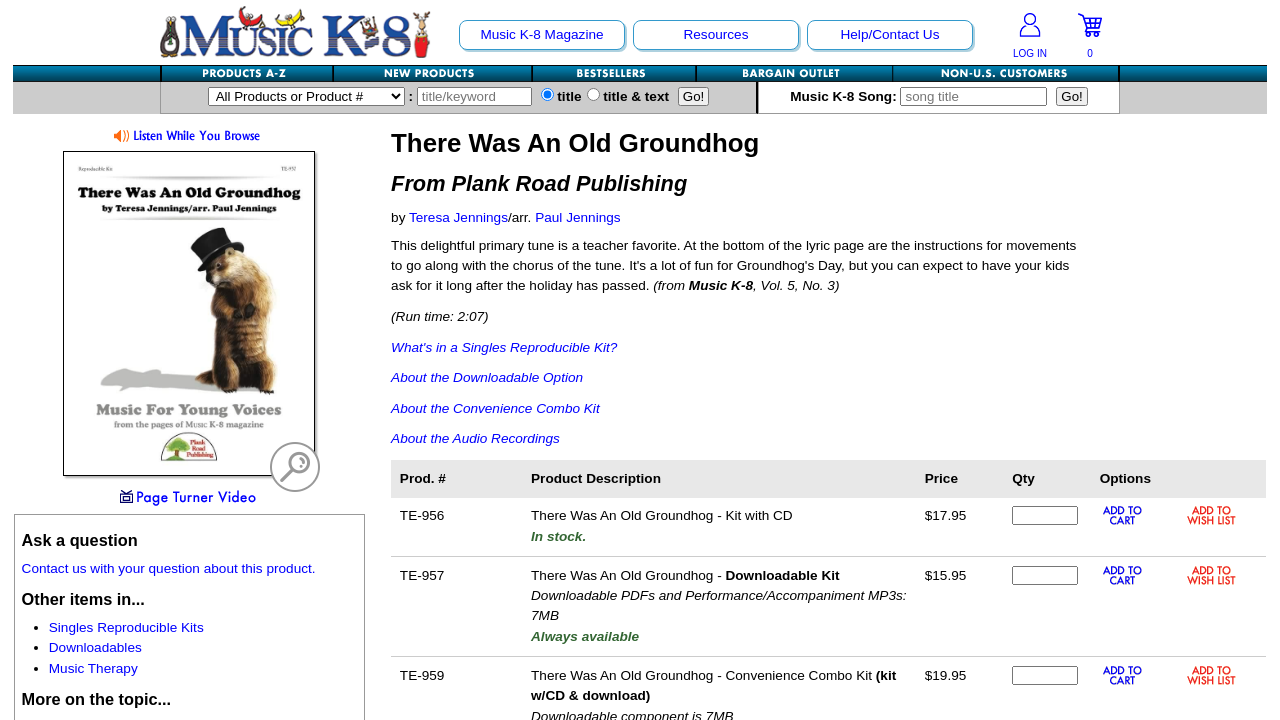Determine the coordinates of the bounding box that should be clicked to complete the instruction: "Click the 'Contact us with your question about this product' link". The coordinates should be represented by four float numbers between 0 and 1: [left, top, right, bottom].

[0.017, 0.779, 0.247, 0.8]